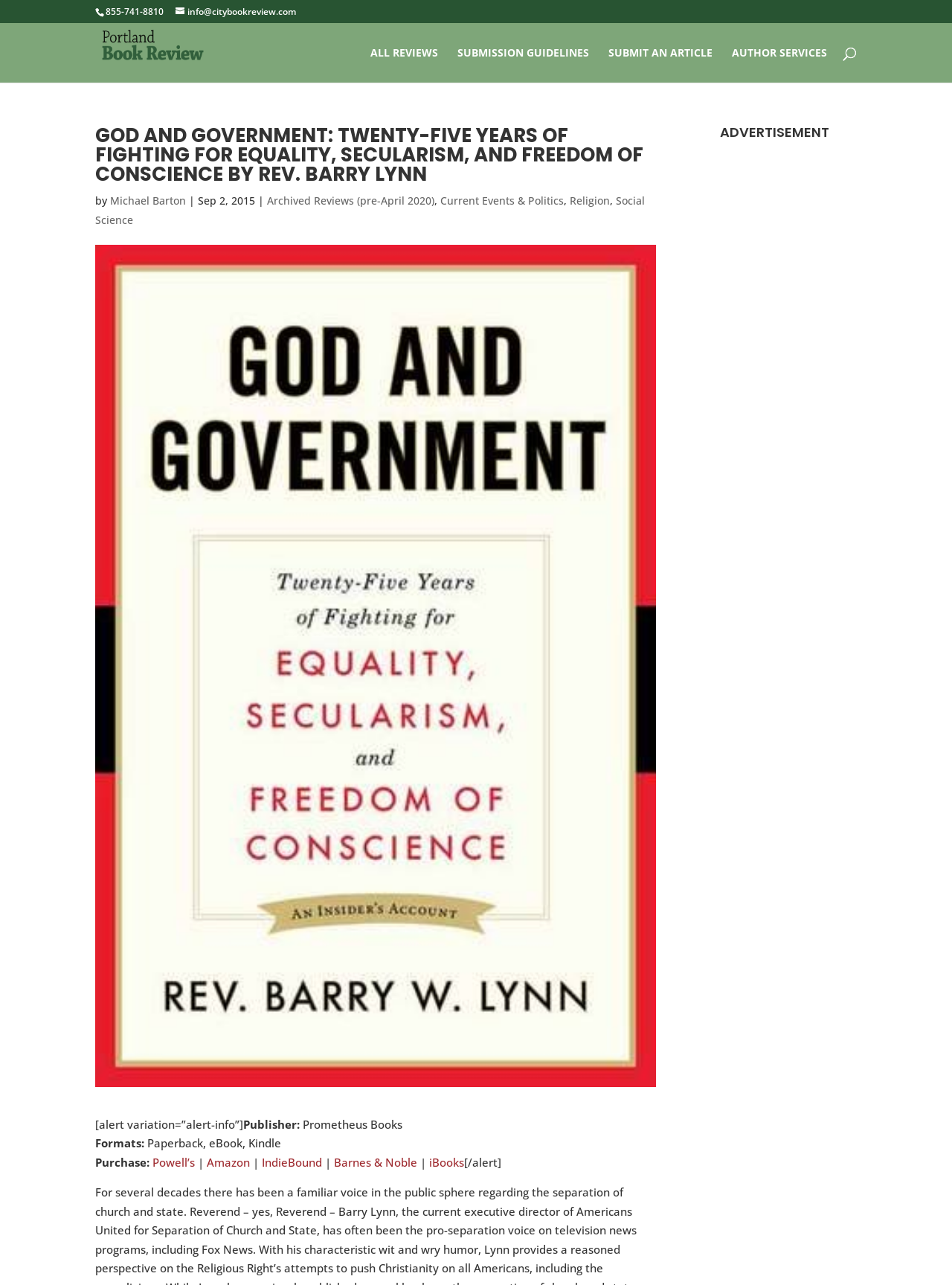Who is the author of the book?
Provide a one-word or short-phrase answer based on the image.

Rev. Barry Lynn